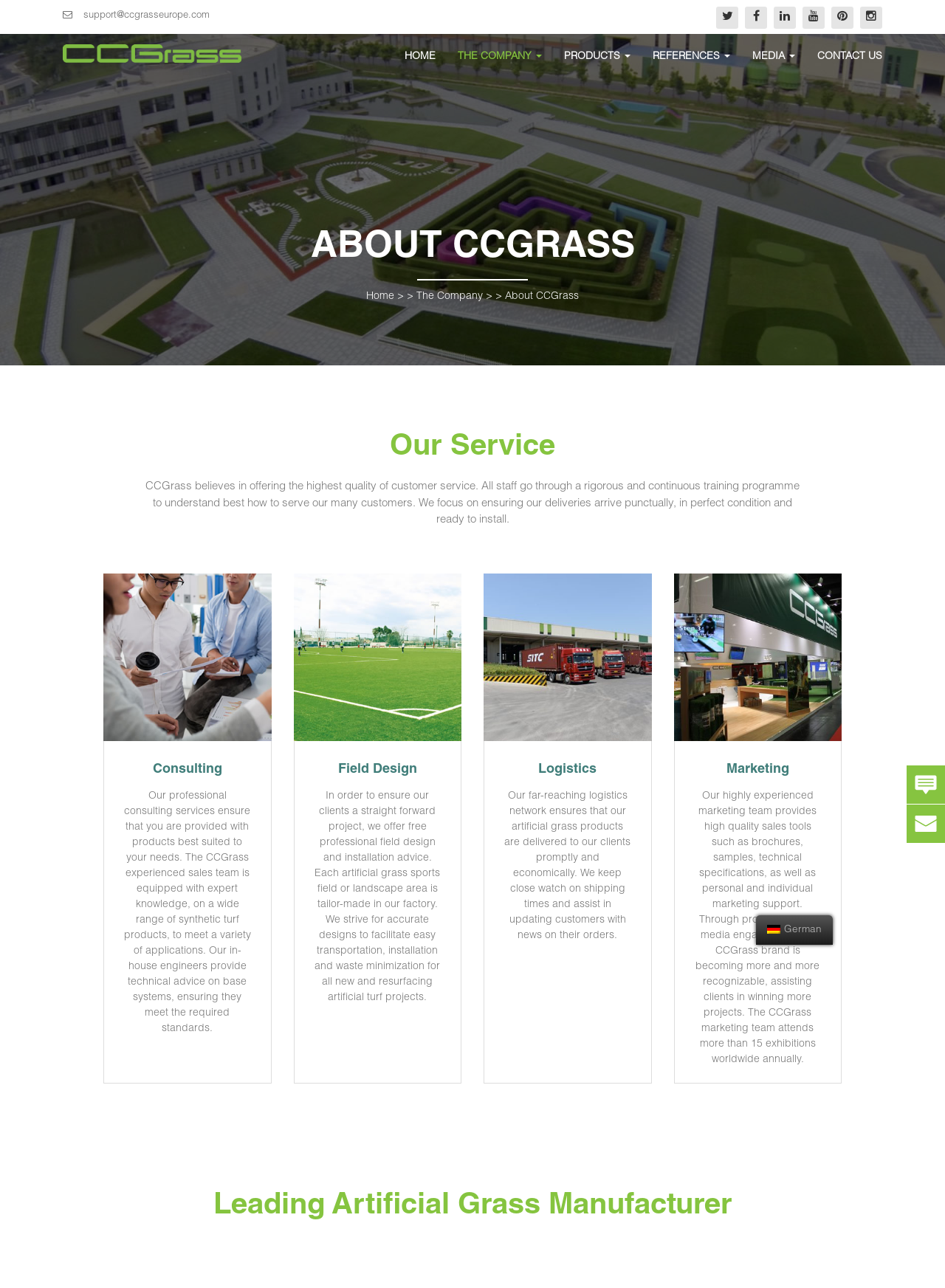Based on the description "Home", find the bounding box of the specified UI element.

[0.416, 0.033, 0.473, 0.056]